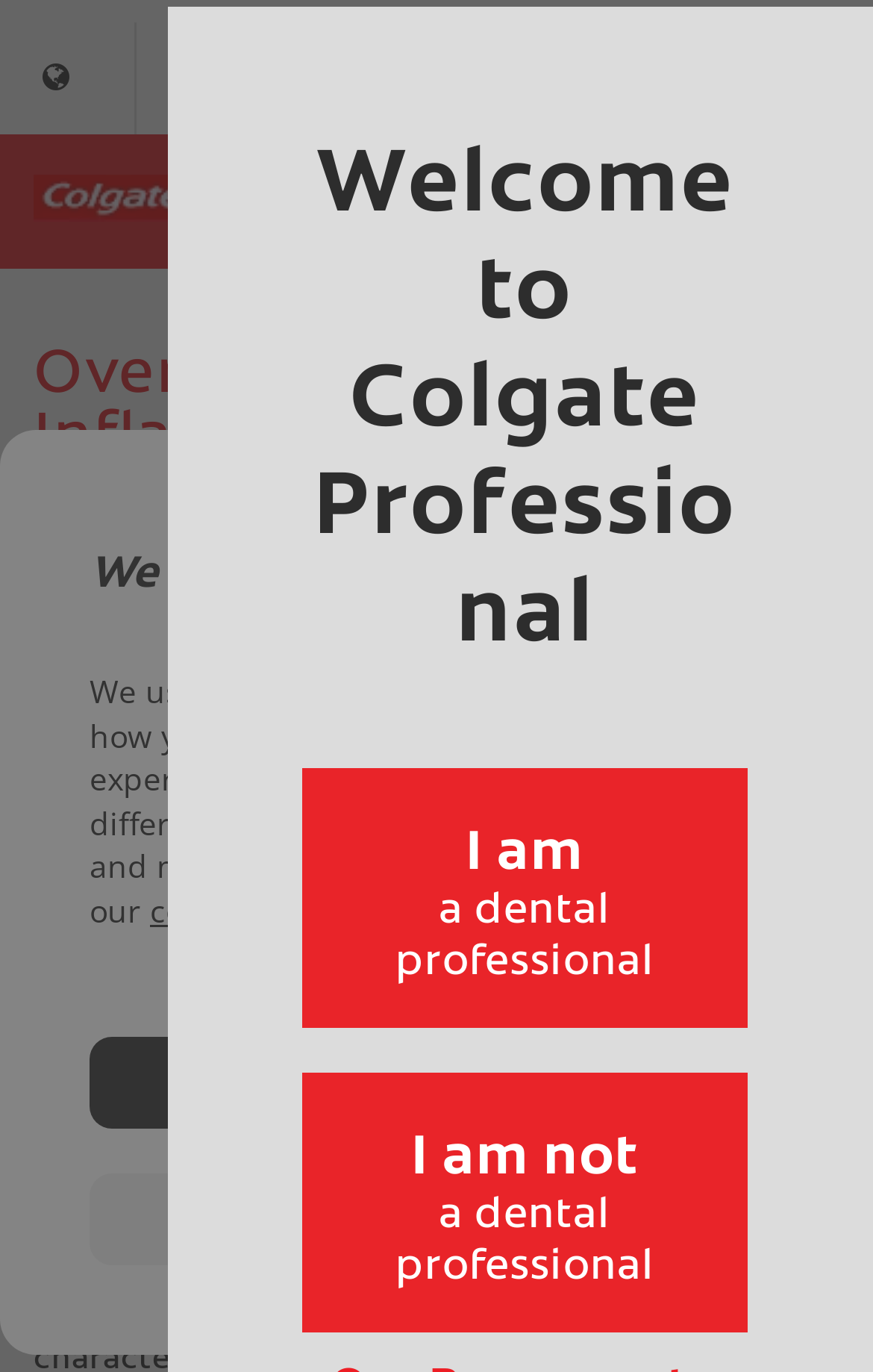What is the user's role based on the options provided?
Answer the question with a thorough and detailed explanation.

The options 'I am a dental professional' and 'I am not a dental professional' suggest that the user's role is being identified as either a dental professional or not, implying that the user is likely a dental professional.